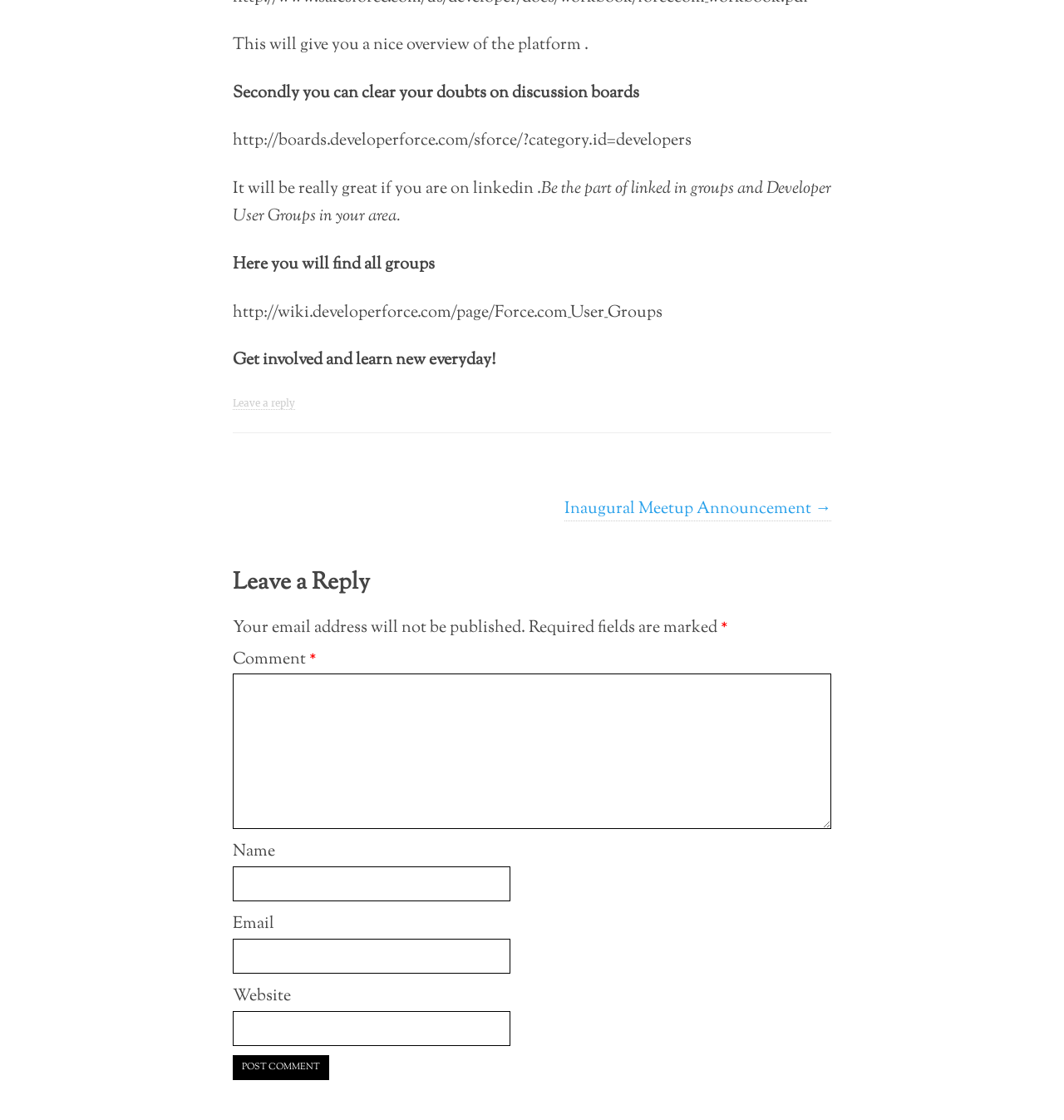Identify the bounding box coordinates of the HTML element based on this description: "parent_node: Website name="url"".

[0.219, 0.903, 0.479, 0.934]